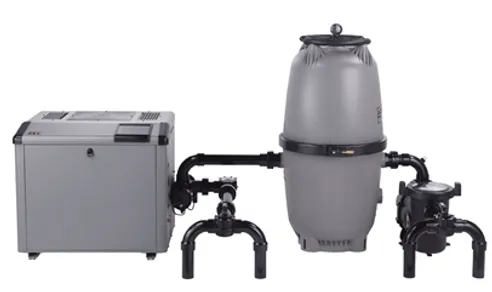Respond with a single word or phrase to the following question: What is the function of the black pump?

To circulate pool water